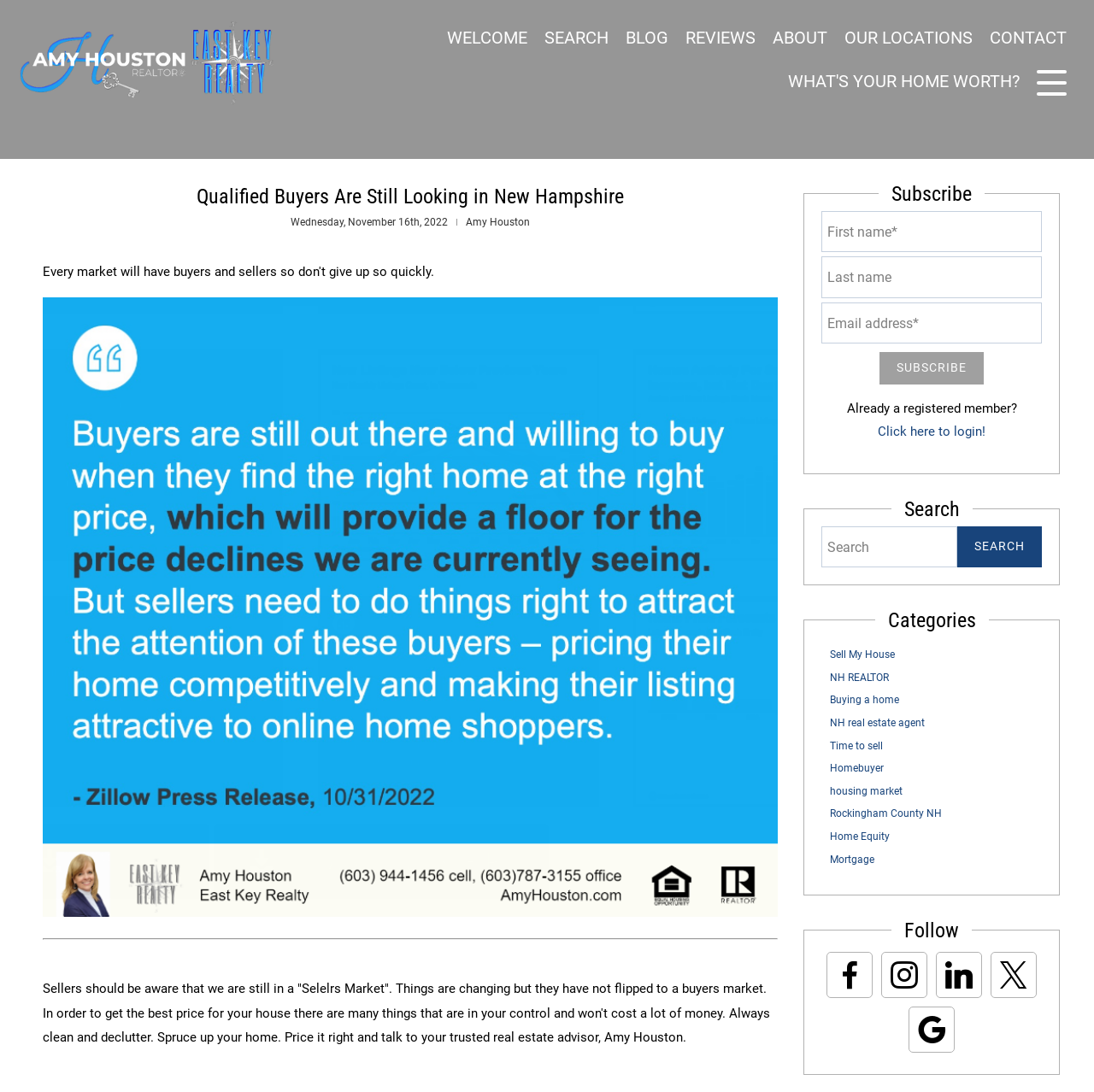Please provide a short answer using a single word or phrase for the question:
What is the current date?

Wednesday, November 16th, 2022